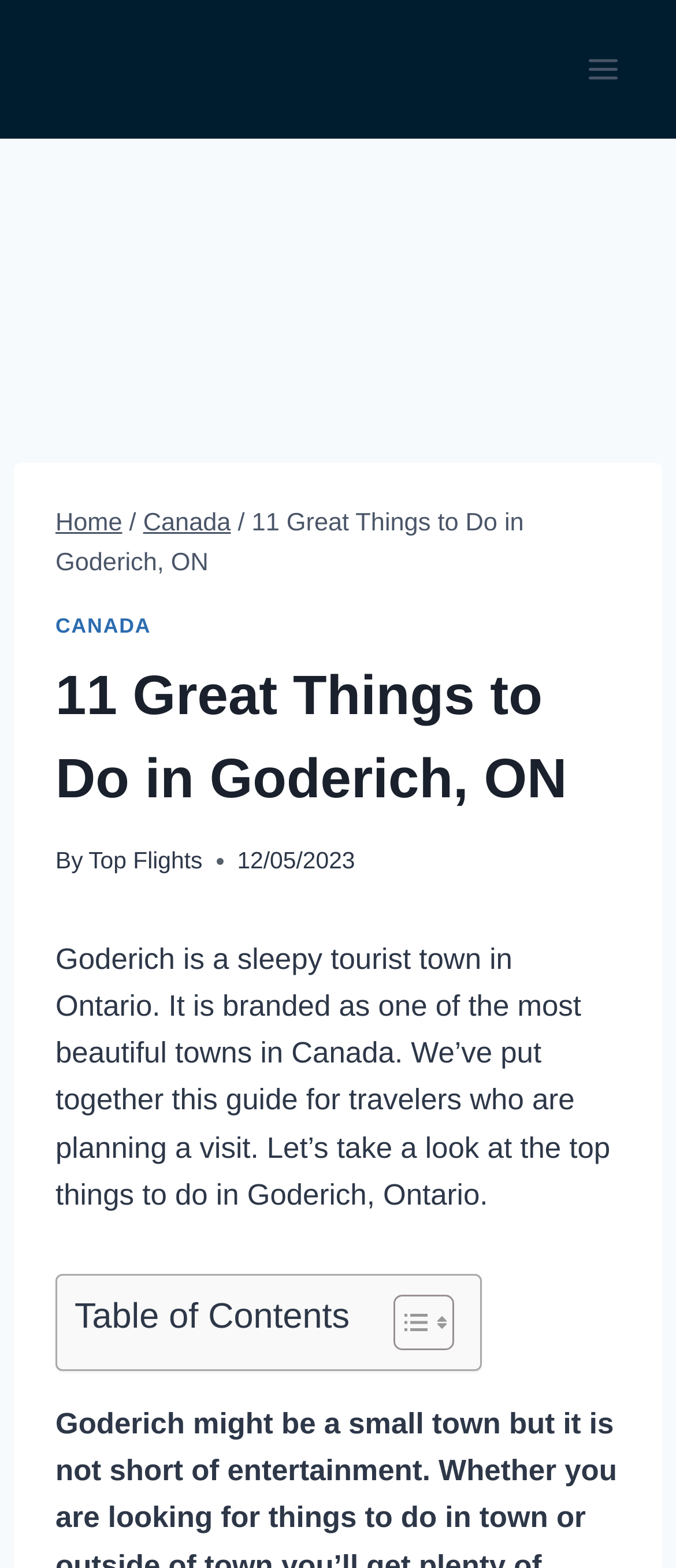Give a full account of the webpage's elements and their arrangement.

The webpage is a travel guide for Goderich, Ontario, Canada. At the top left corner, there is a logo of TopFlightsNow, accompanied by a menu button on the top right corner. Below the logo, there is a large cover photo of Goderich, which takes up most of the top section of the page.

On top of the cover photo, there is a header section that contains a breadcrumb navigation menu, which shows the path "Home > Canada > 11 Great Things to Do in Goderich, ON". Below the breadcrumb menu, there is a heading that reads "11 Great Things to Do in Goderich, ON", followed by a link to "CANADA" and a paragraph of introductory text that describes Goderich as a sleepy tourist town in Ontario.

To the right of the introductory text, there is a section that displays the author and publication date of the article. Below this section, there is a table of contents that lists the top things to do in Goderich, Ontario. The table of contents is accompanied by a toggle button that allows users to expand or collapse the list.

There are no other images on the page besides the logo, cover photo, and two small icons in the toggle button. The overall content of the page is focused on providing a travel guide for Goderich, Ontario, with a clear and organized structure.